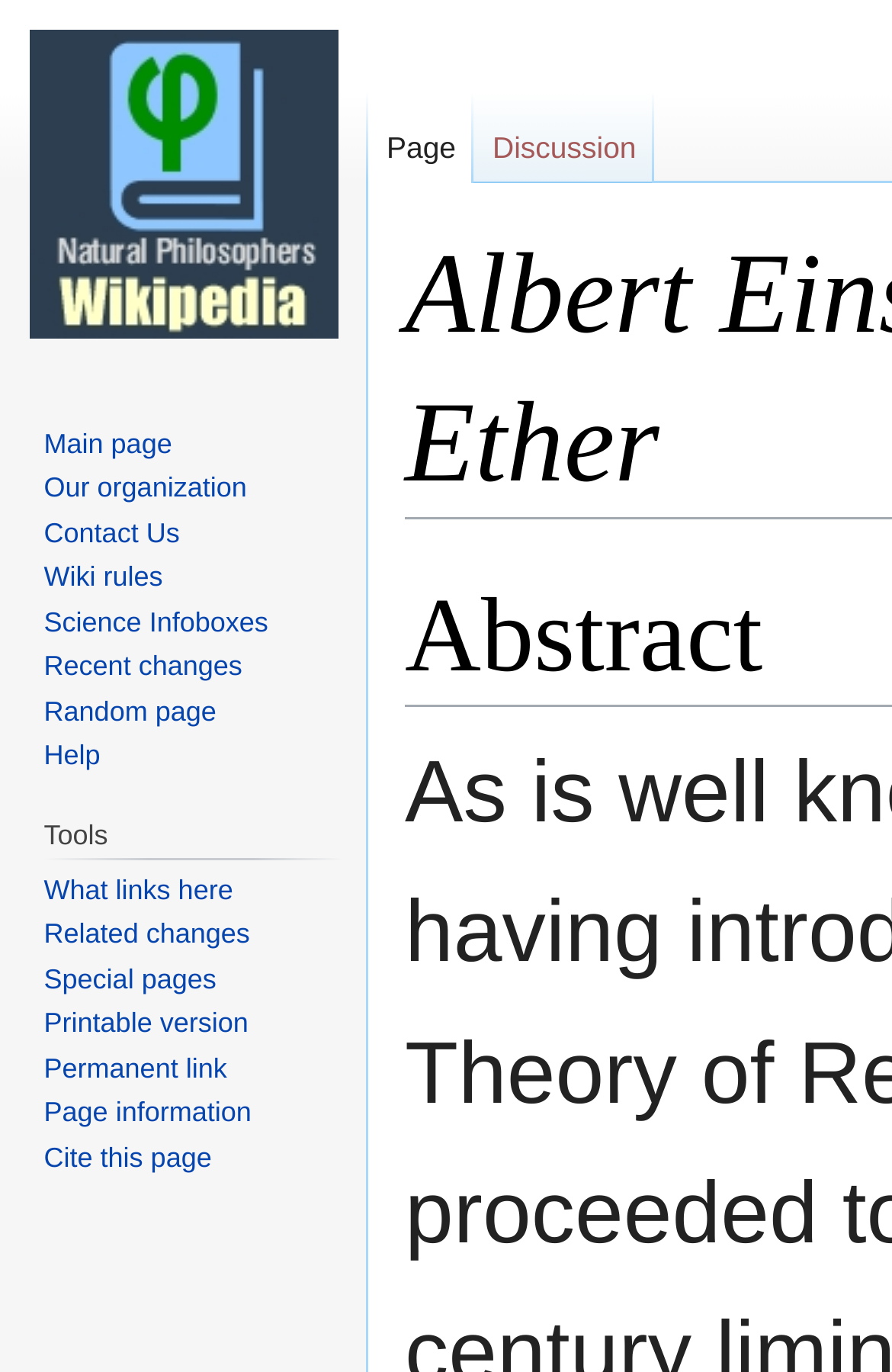Can you specify the bounding box coordinates for the region that should be clicked to fulfill this instruction: "read more about Baroness Masham Memorial Service".

None